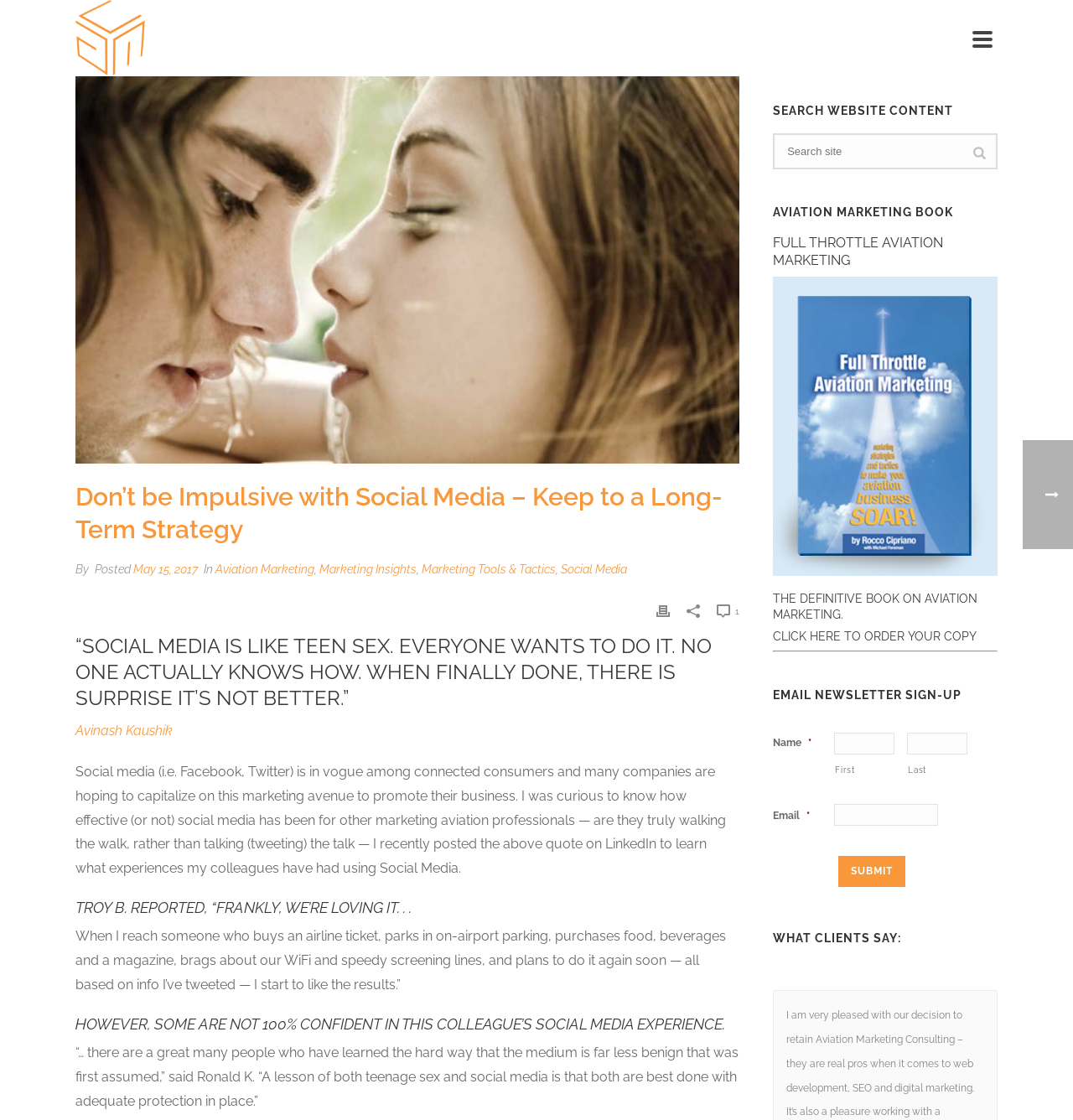Can you specify the bounding box coordinates for the region that should be clicked to fulfill this instruction: "Search website content".

[0.72, 0.093, 0.888, 0.105]